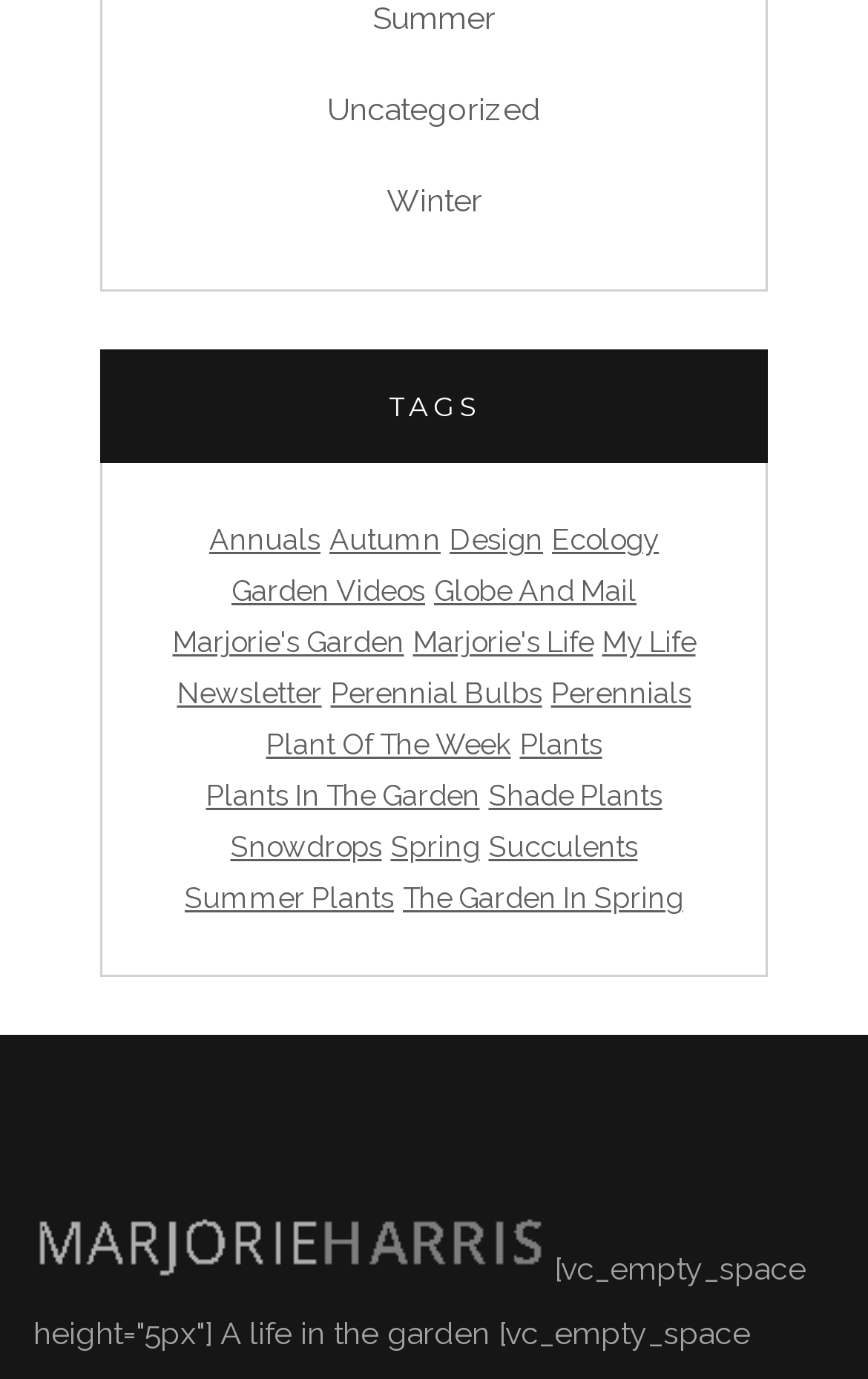Predict the bounding box of the UI element that fits this description: "plant of the week".

[0.306, 0.53, 0.588, 0.551]